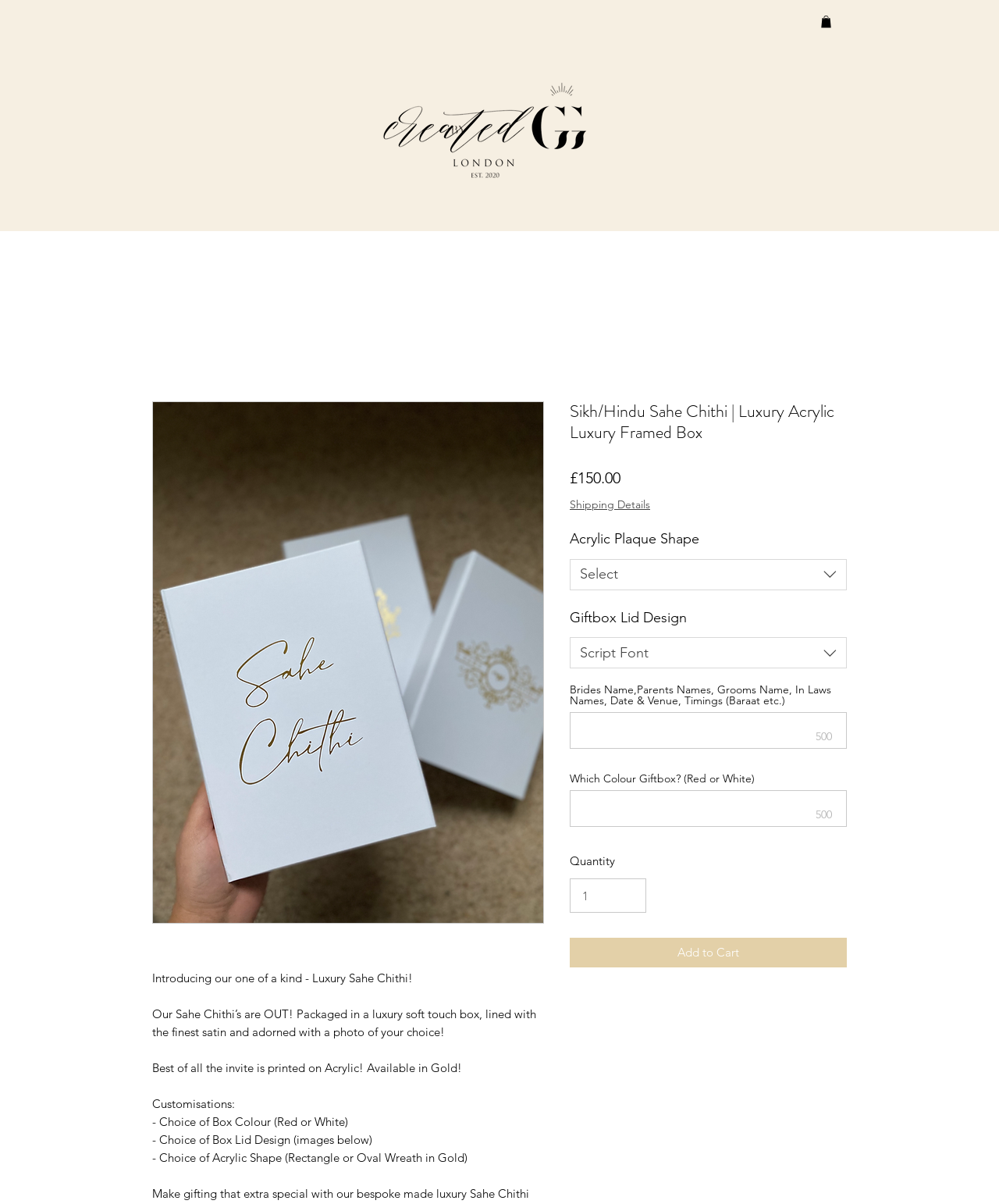Locate the bounding box coordinates of the element to click to perform the following action: 'Click on ABOUT'. The coordinates should be given as four float values between 0 and 1, in the form of [left, top, right, bottom].

[0.123, 0.113, 0.161, 0.121]